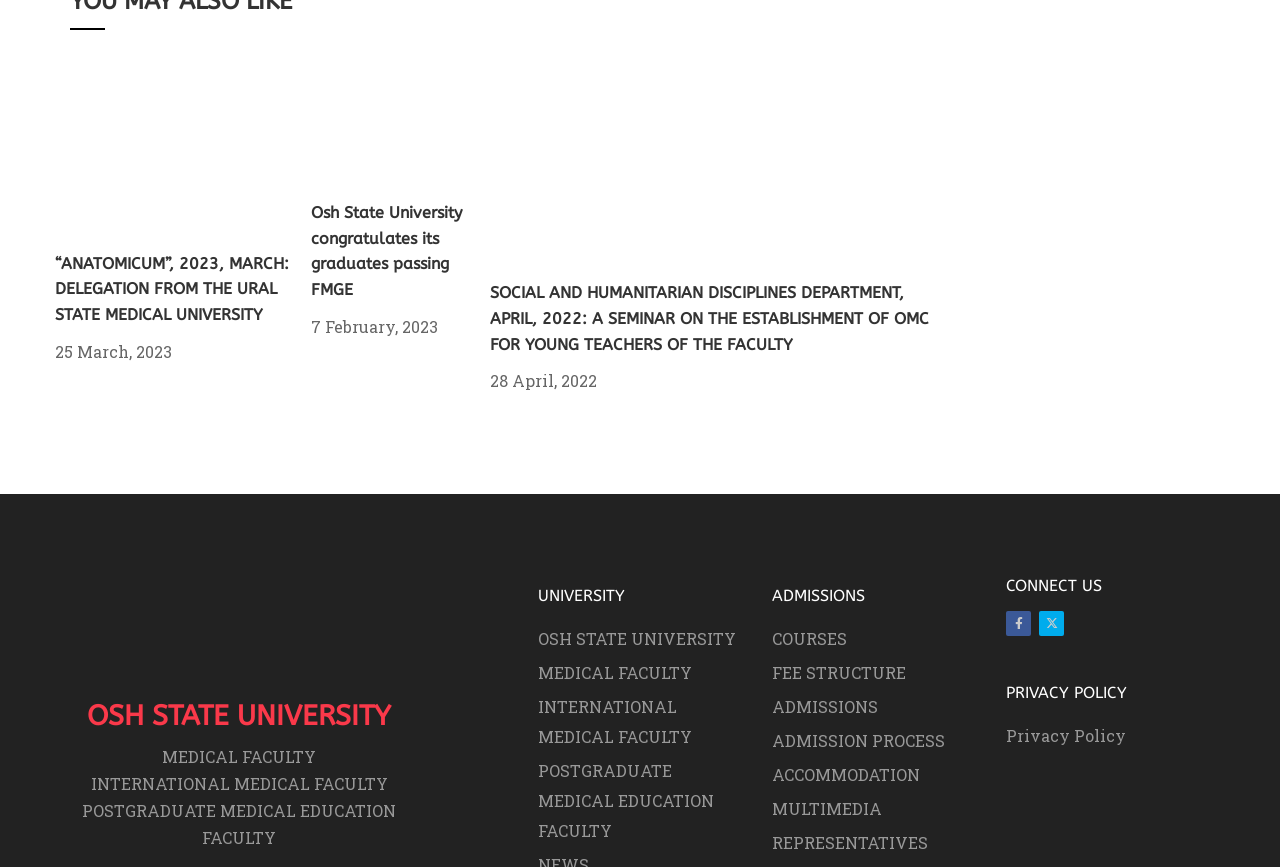Give a concise answer of one word or phrase to the question: 
What is the name of the faculty?

Medical Faculty